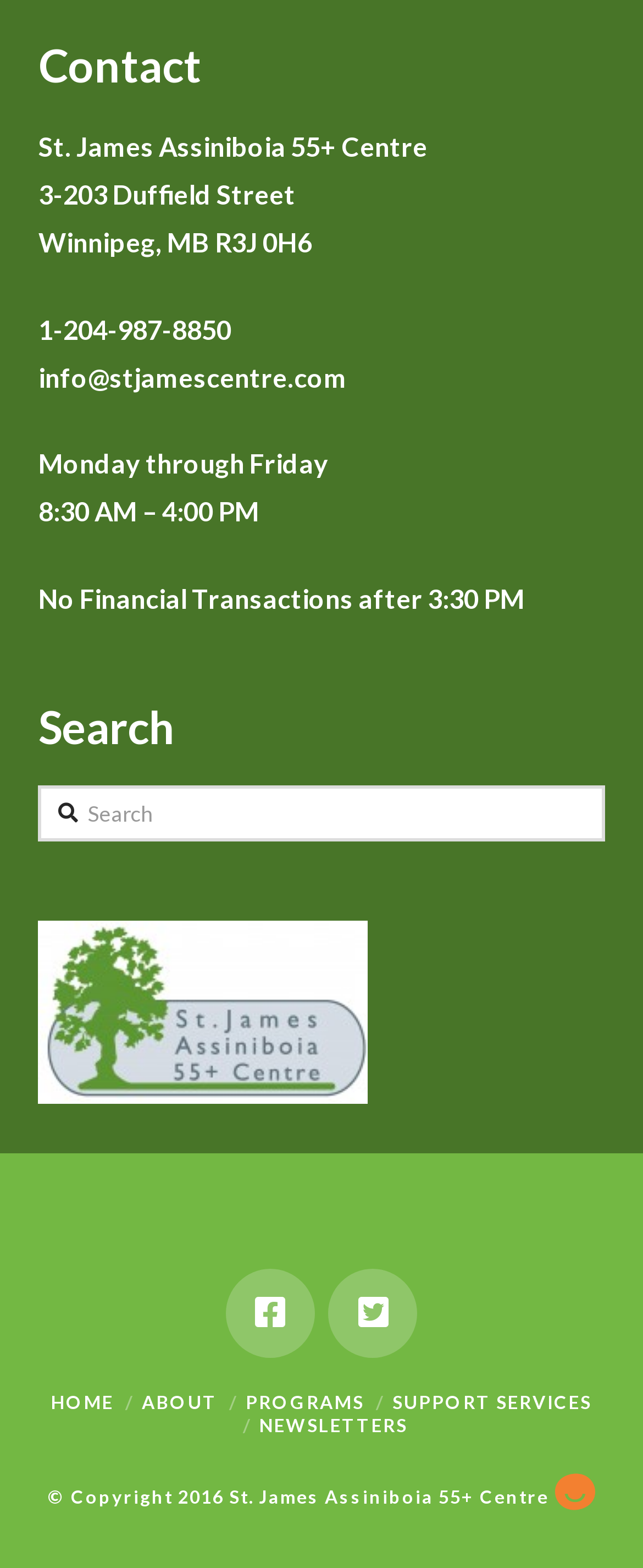Specify the bounding box coordinates (top-left x, top-left y, bottom-right x, bottom-right y) of the UI element in the screenshot that matches this description: parent_node: Search name="s" placeholder="Search"

[0.06, 0.5, 0.94, 0.537]